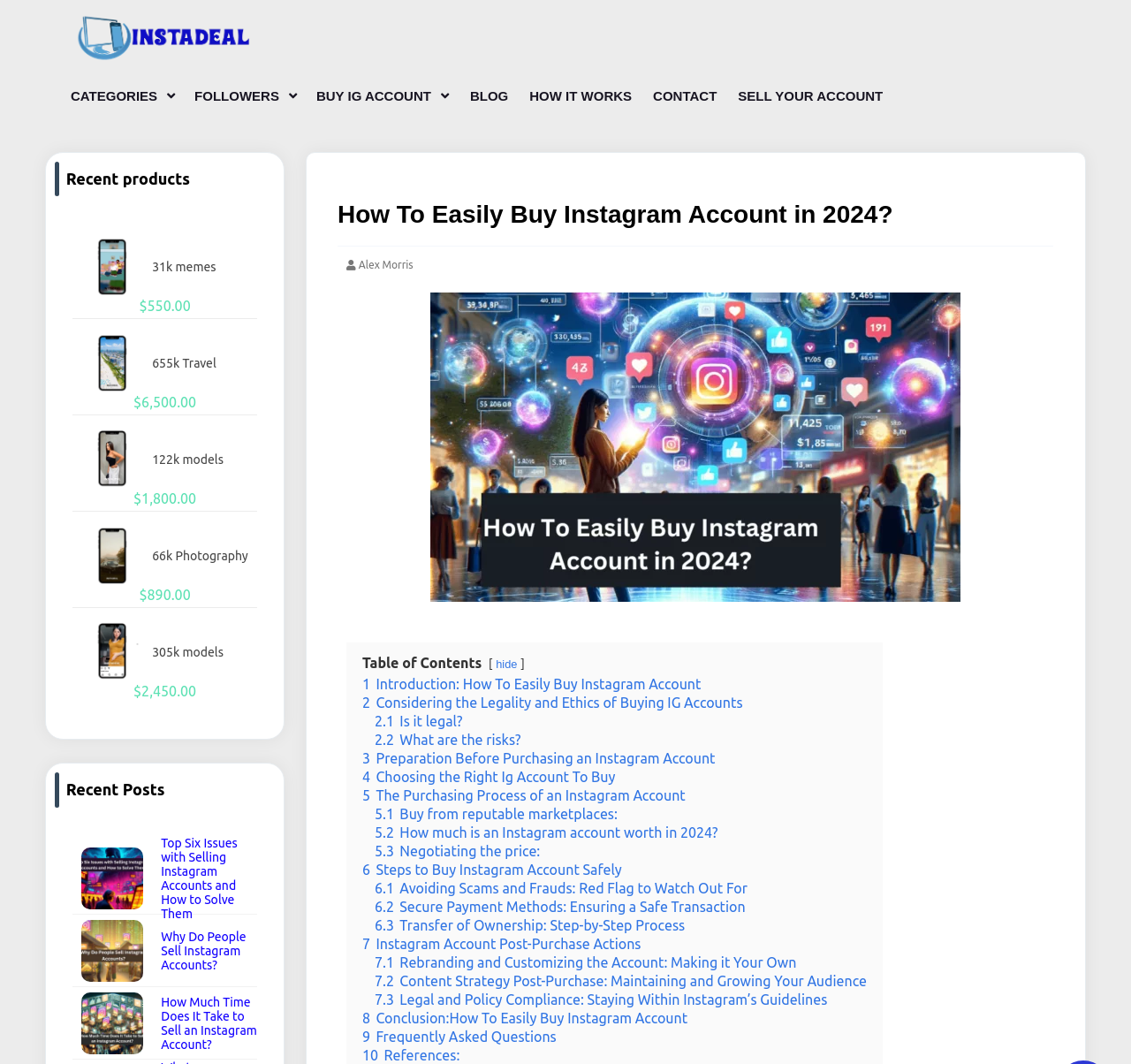Identify the bounding box coordinates for the UI element described by the following text: "HOW IT WORKS". Provide the coordinates as four float numbers between 0 and 1, in the format [left, top, right, bottom].

[0.463, 0.071, 0.564, 0.109]